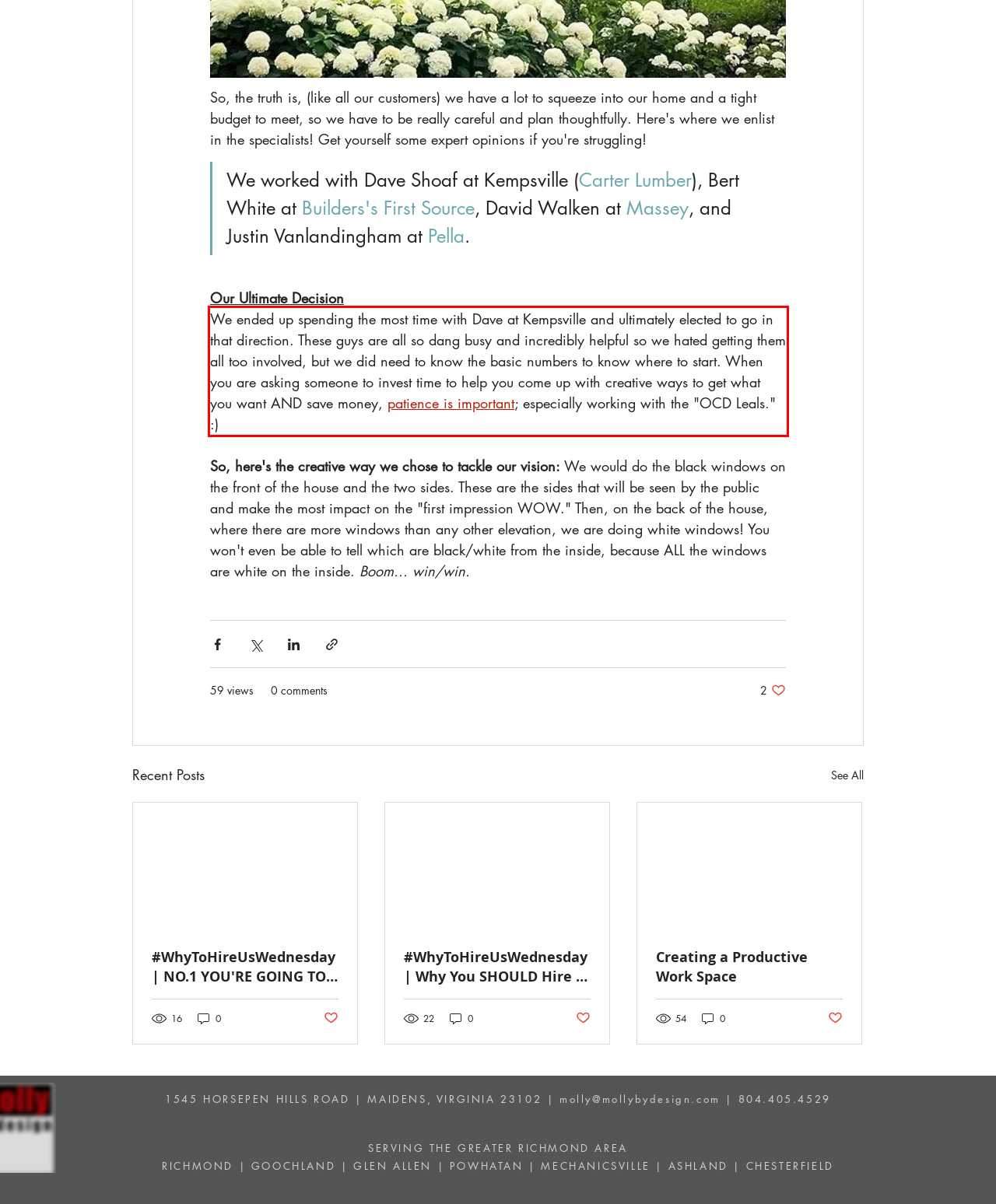Locate the red bounding box in the provided webpage screenshot and use OCR to determine the text content inside it.

We ended up spending the most time with Dave at Kempsville and ultimately elected to go in that direction. These guys are all so dang busy and incredibly helpful so we hated getting them all too involved, but we did need to know the basic numbers to know where to start. When you are asking someone to invest time to help you come up with creative ways to get what you want AND save money, patience is important; especially working with the "OCD Leals." :)